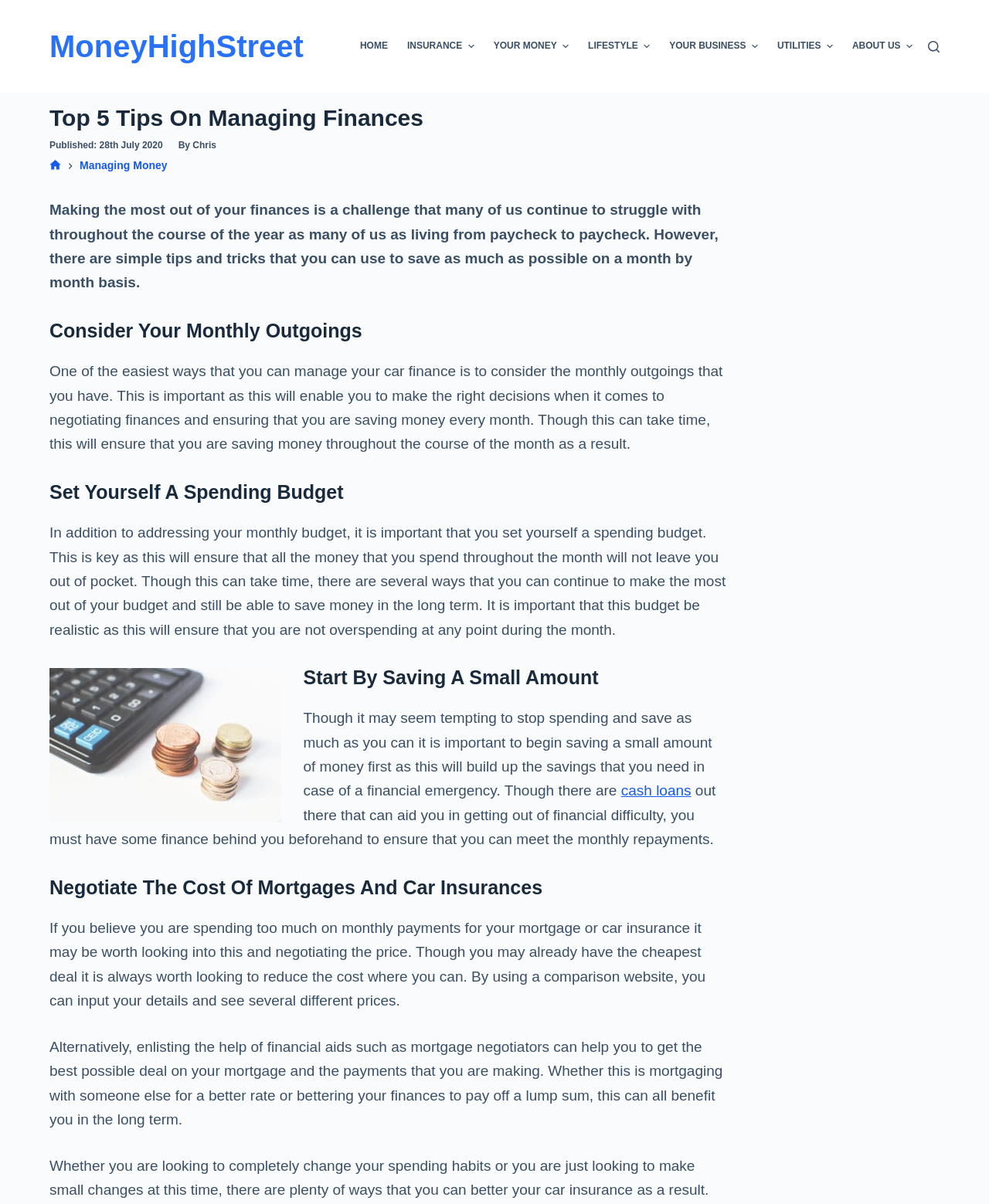Highlight the bounding box coordinates of the element you need to click to perform the following instruction: "Click on the 'HOME' menu item."

[0.364, 0.0, 0.402, 0.077]